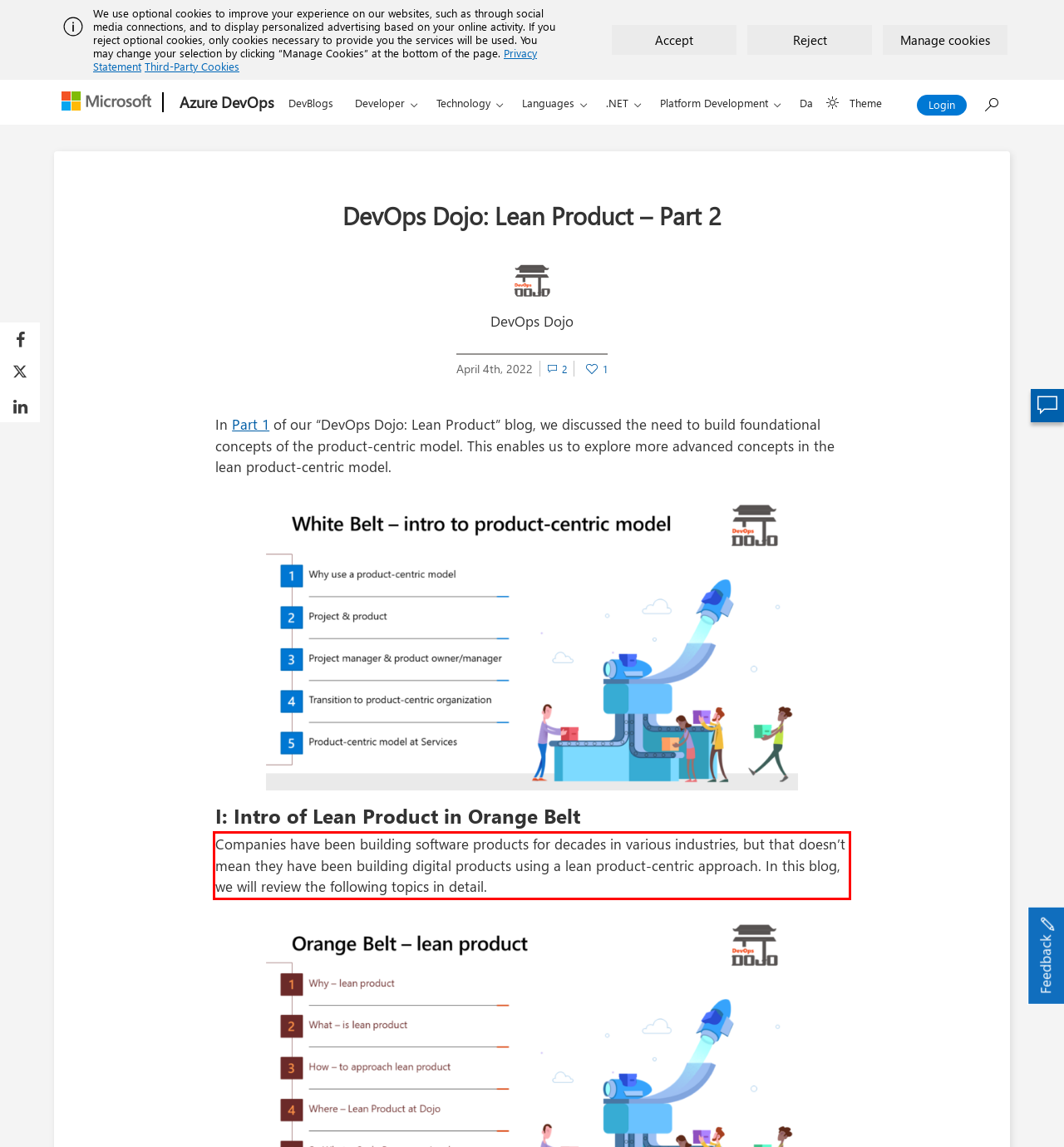Analyze the red bounding box in the provided webpage screenshot and generate the text content contained within.

Companies have been building software products for decades in various industries, but that doesn’t mean they have been building digital products using a lean product-centric approach. In this blog, we will review the following topics in detail.